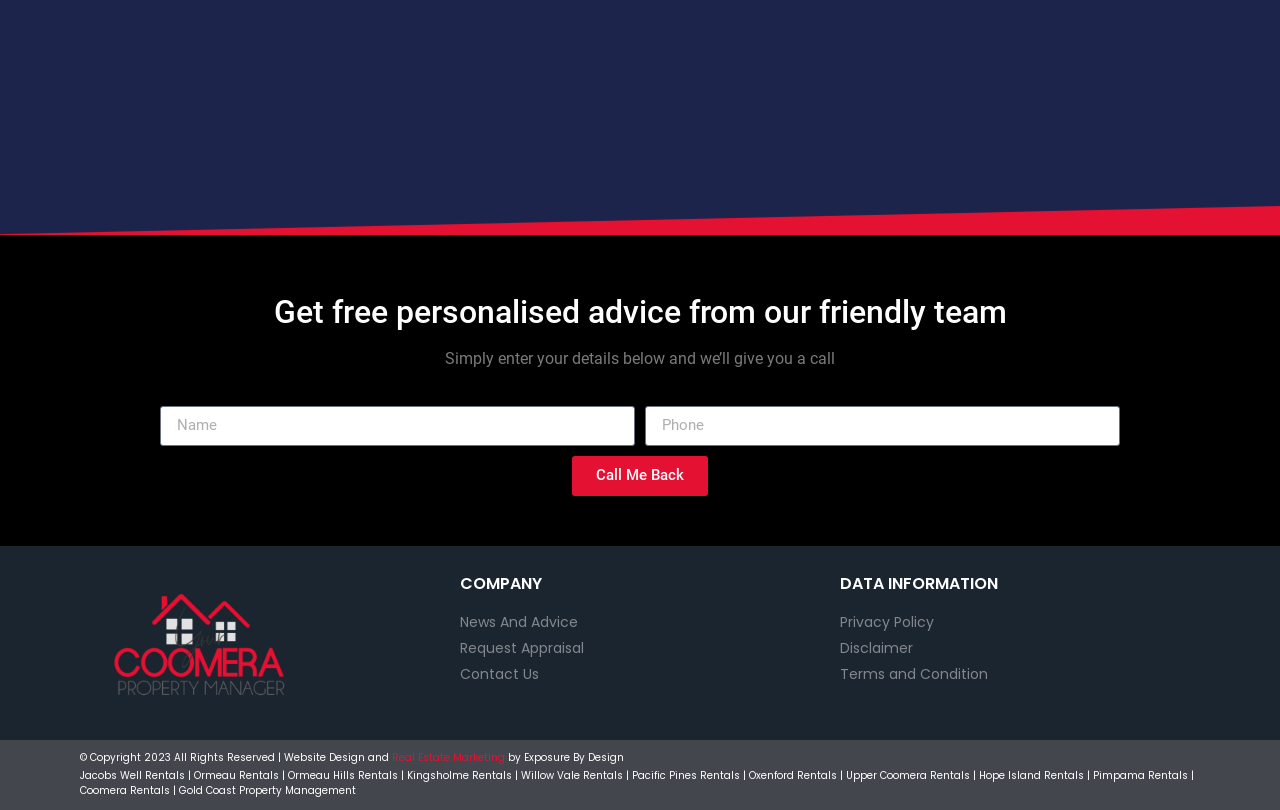Based on what you see in the screenshot, provide a thorough answer to this question: What is the copyright year of this website?

The copyright information is located at the bottom of the webpage, stating '© Copyright 2023 All Rights Reserved', which indicates that the website's copyright year is 2023.